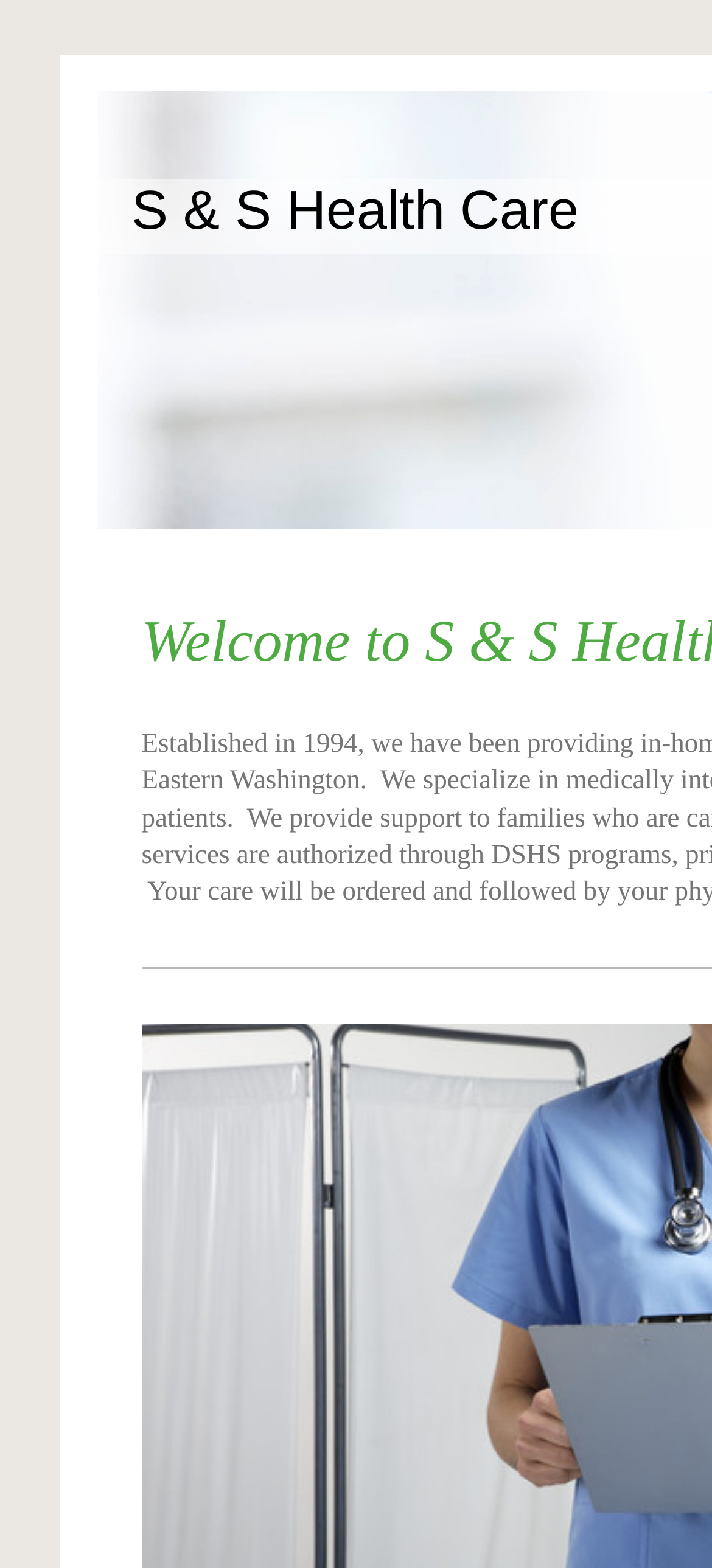Locate and extract the headline of this webpage.

Welcome to S & S Health Care!